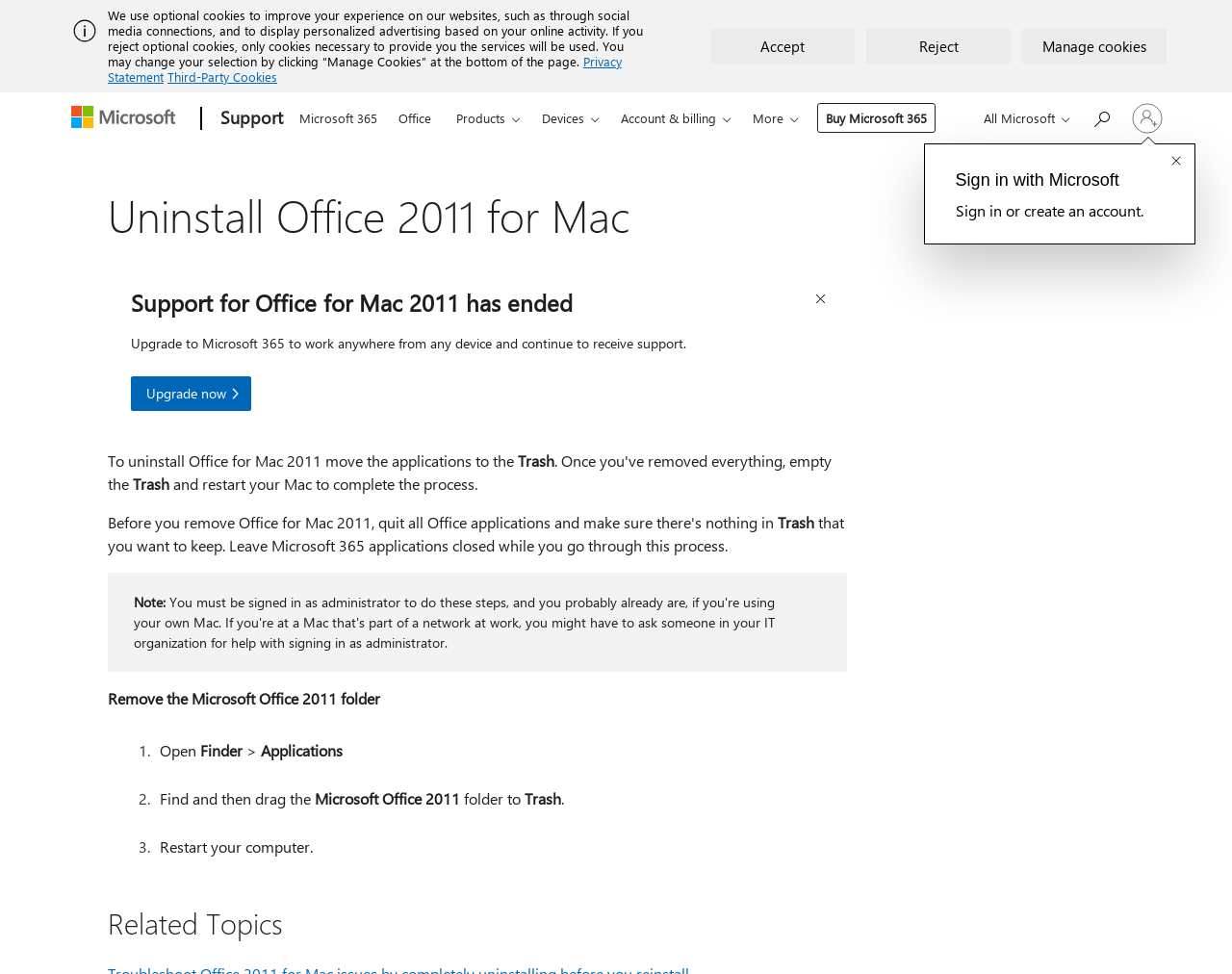Given the element description: "Sign in to your account", predict the bounding box coordinates of the UI element it refers to, using four float numbers between 0 and 1, i.e., [left, top, right, bottom].

[0.912, 0.098, 0.95, 0.145]